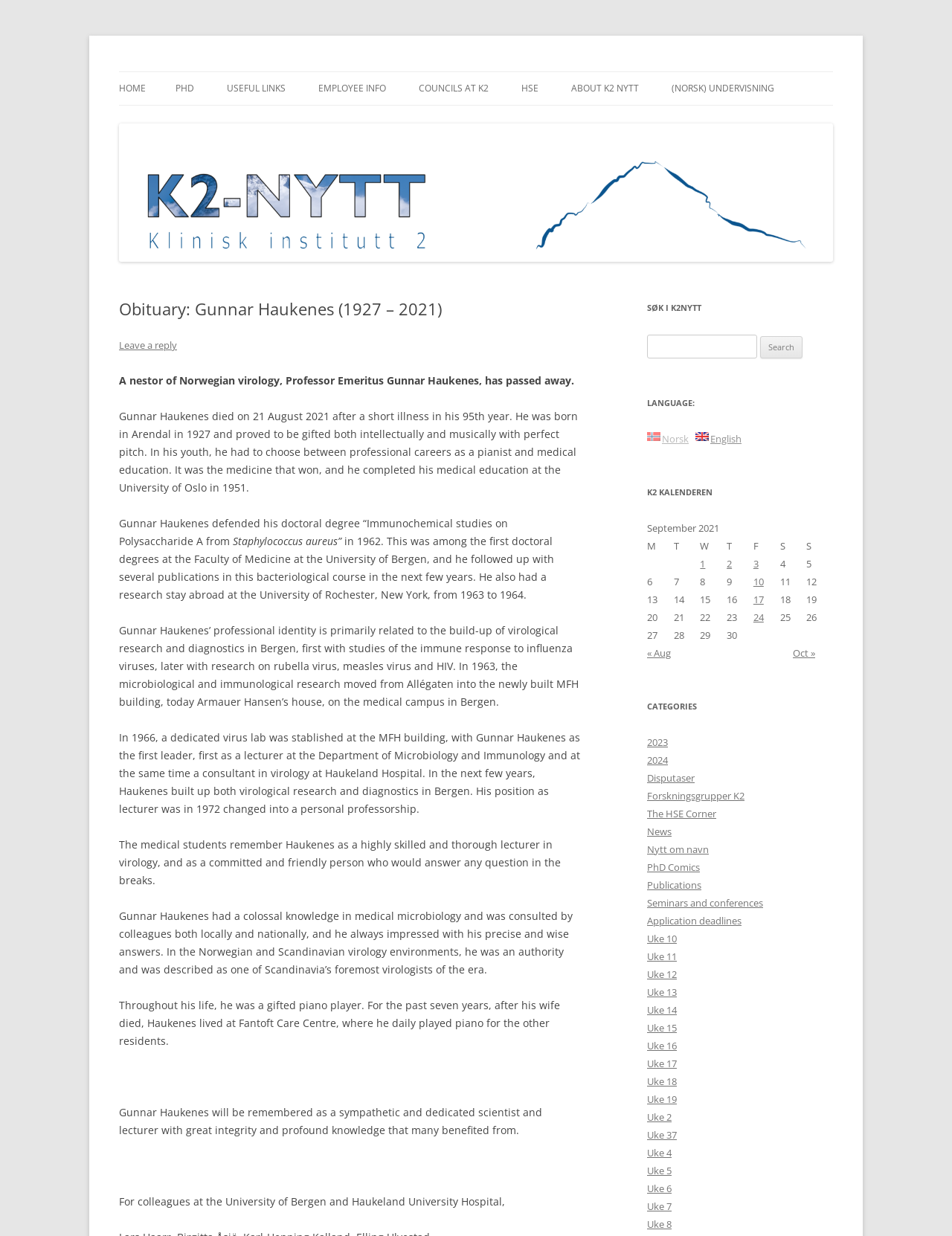Identify the bounding box of the UI element that matches this description: "Uke 12".

[0.68, 0.783, 0.711, 0.794]